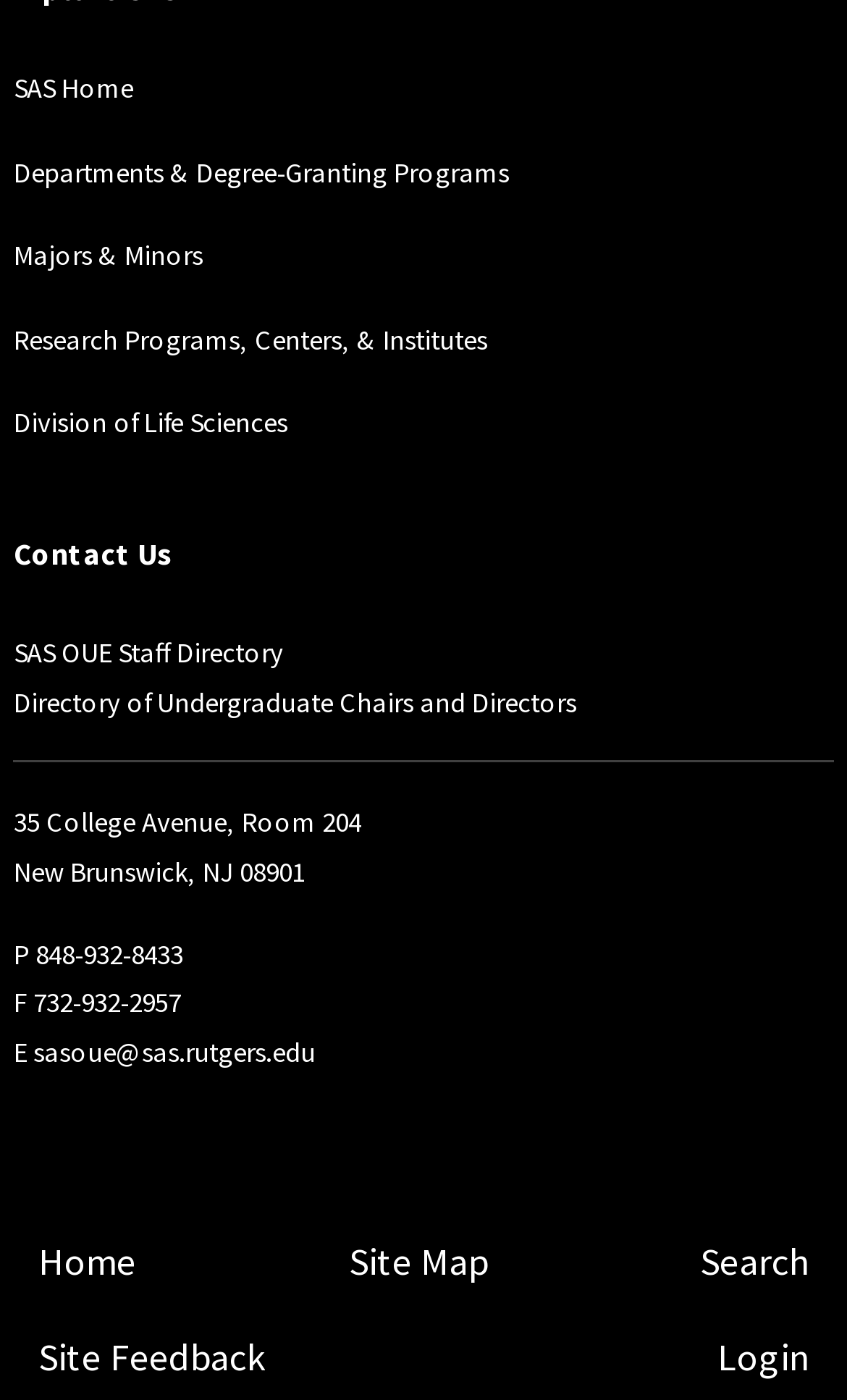Please give the bounding box coordinates of the area that should be clicked to fulfill the following instruction: "view Majors & Minors". The coordinates should be in the format of four float numbers from 0 to 1, i.e., [left, top, right, bottom].

[0.016, 0.169, 0.239, 0.194]